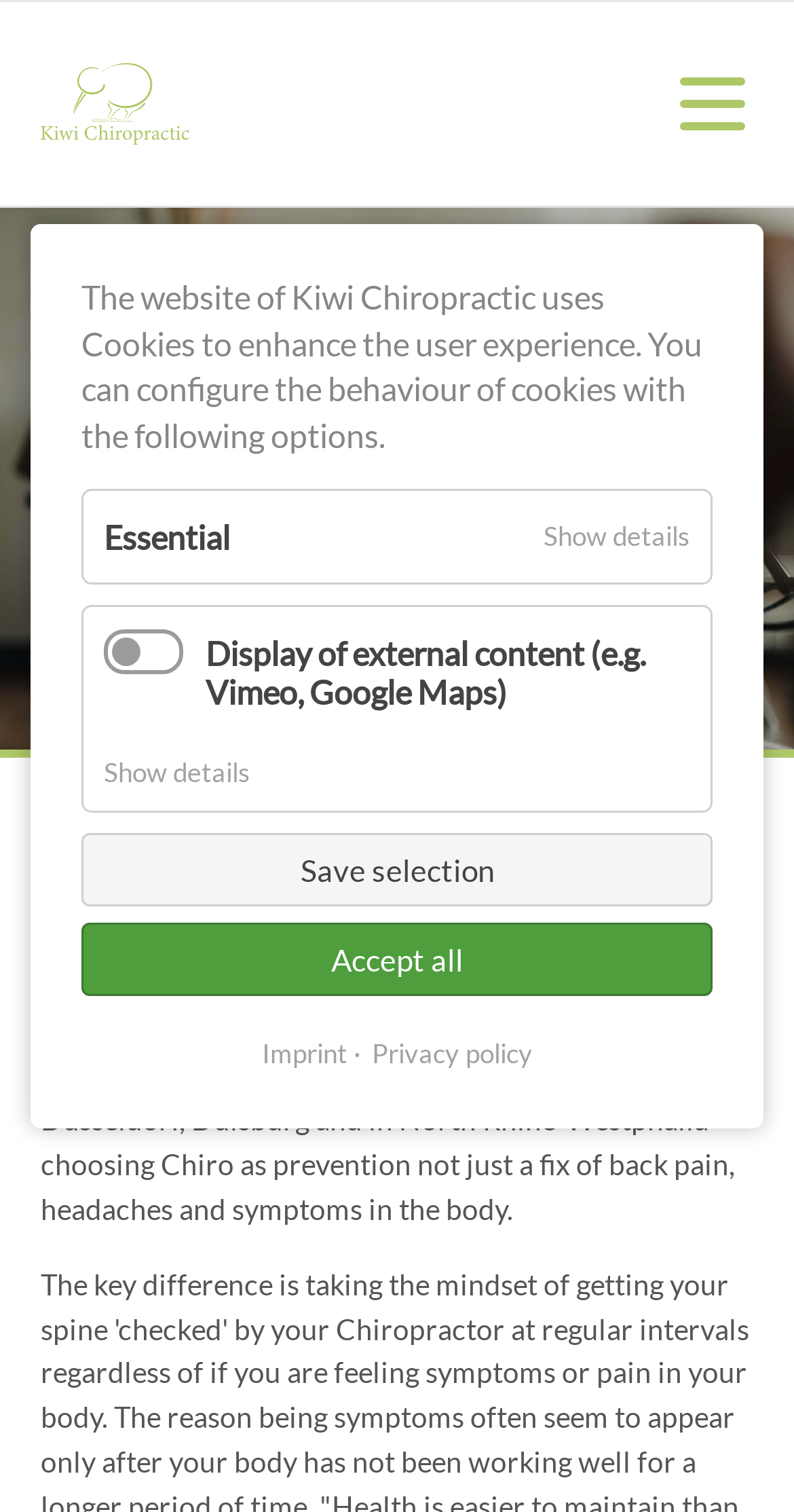Please provide the bounding box coordinates for the UI element as described: "Imprint". The coordinates must be four floats between 0 and 1, represented as [left, top, right, bottom].

[0.329, 0.683, 0.437, 0.71]